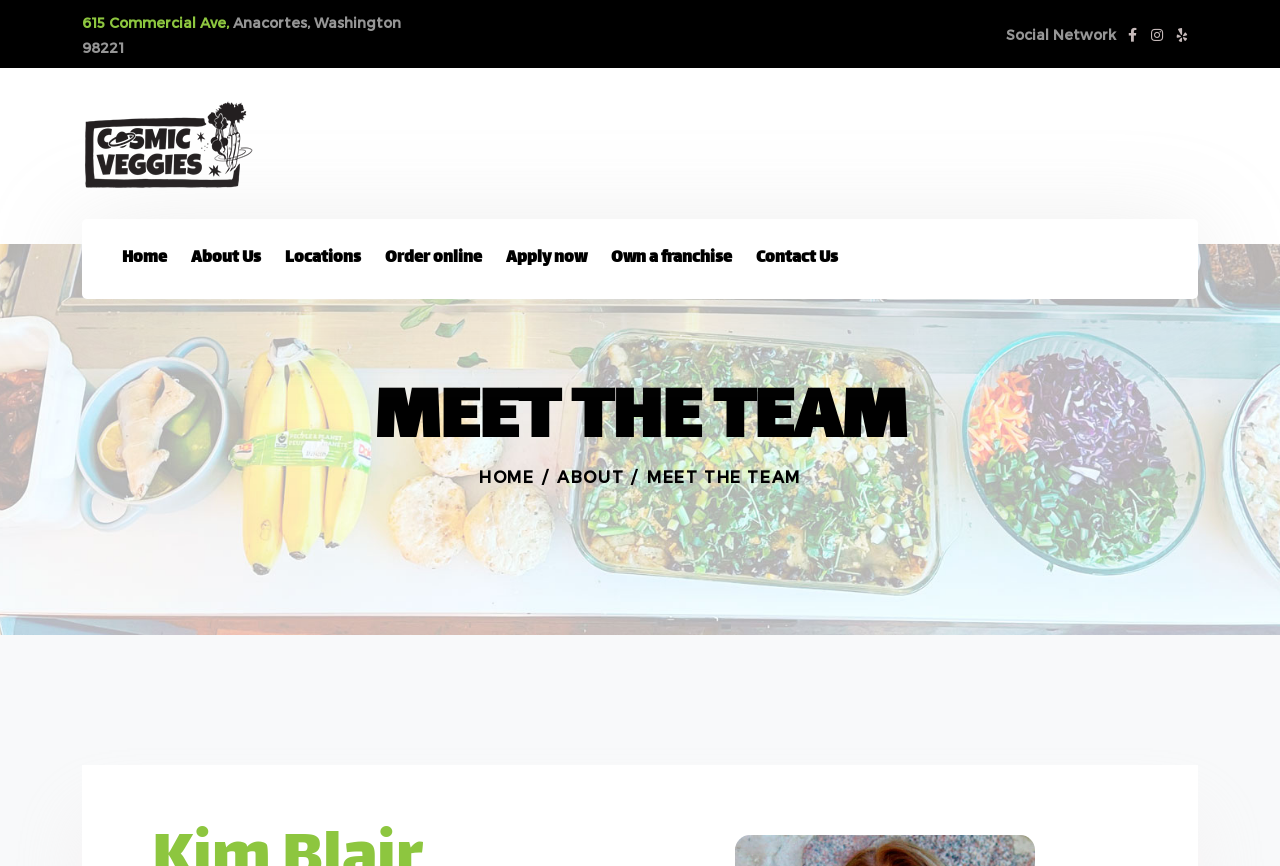Please give a short response to the question using one word or a phrase:
What is the title of the section below the navigation links?

MEET THE TEAM